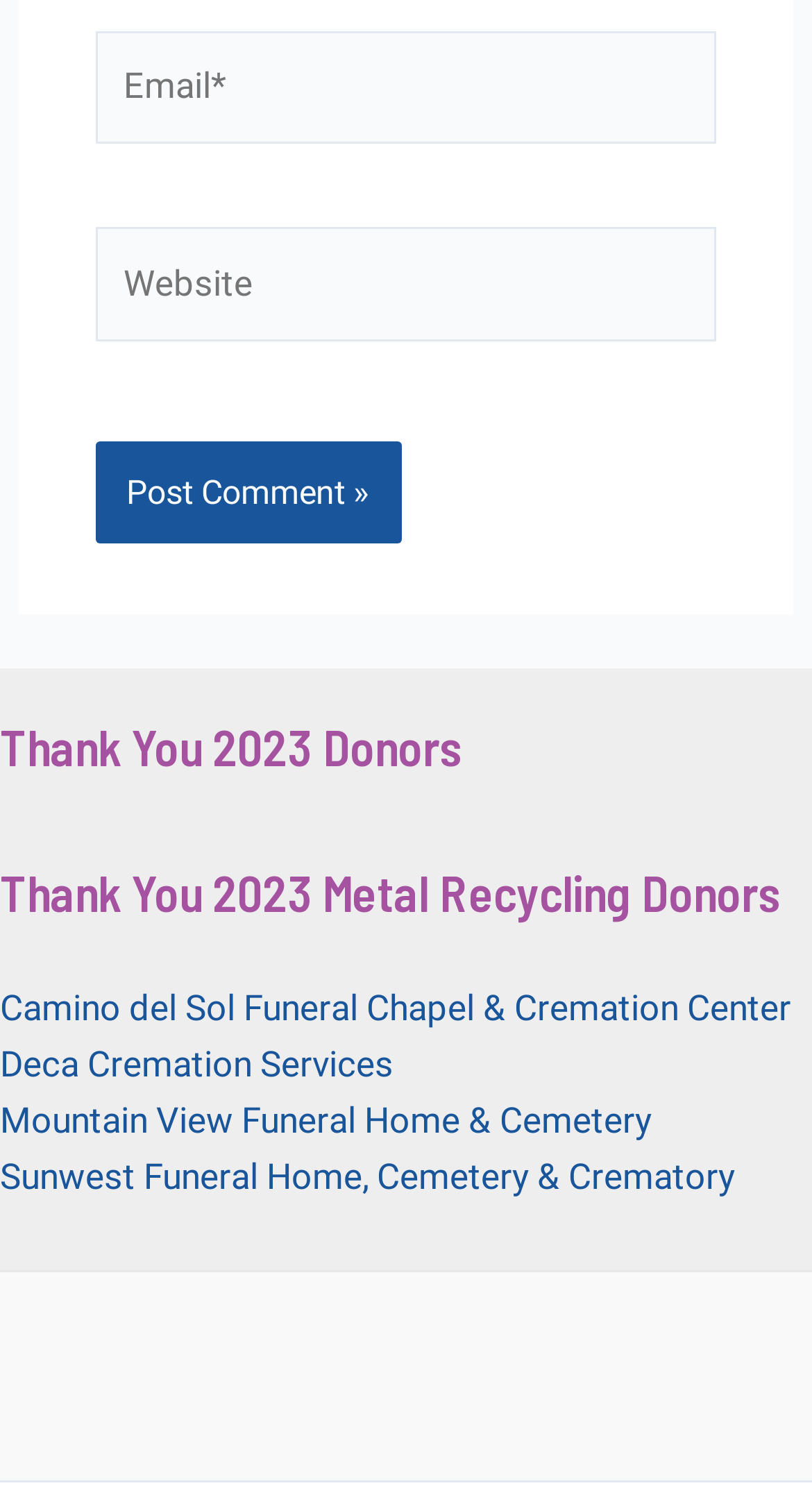What is the purpose of the textbox labeled 'Email*'?
Refer to the image and offer an in-depth and detailed answer to the question.

The textbox labeled 'Email*' is required, indicating that it is a necessary field to be filled in. Its purpose is likely to input an email address, possibly for commenting or registration purposes.